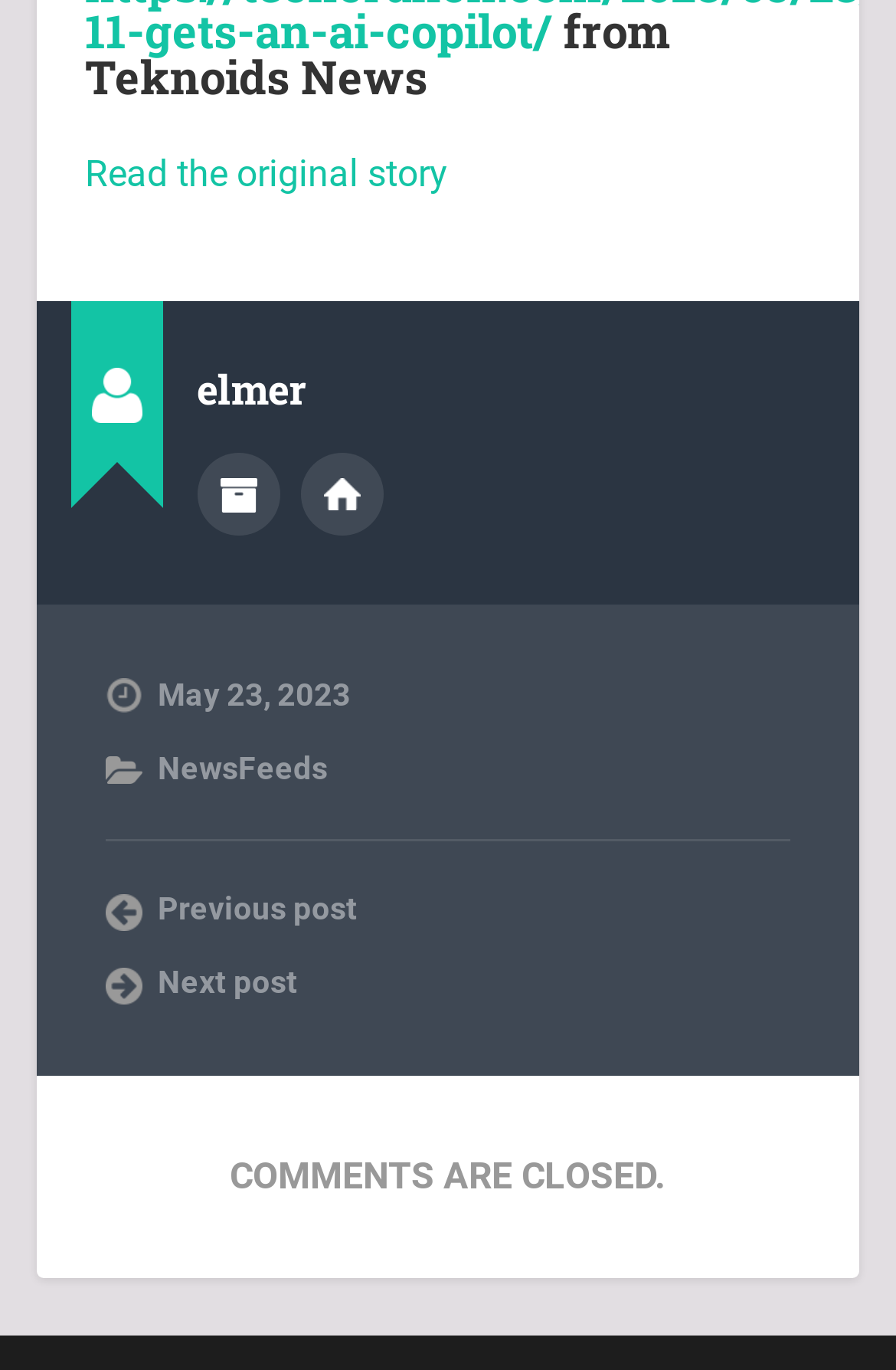Identify the bounding box for the described UI element. Provide the coordinates in (top-left x, top-left y, bottom-right x, bottom-right y) format with values ranging from 0 to 1: Read the original story

[0.095, 0.11, 0.5, 0.142]